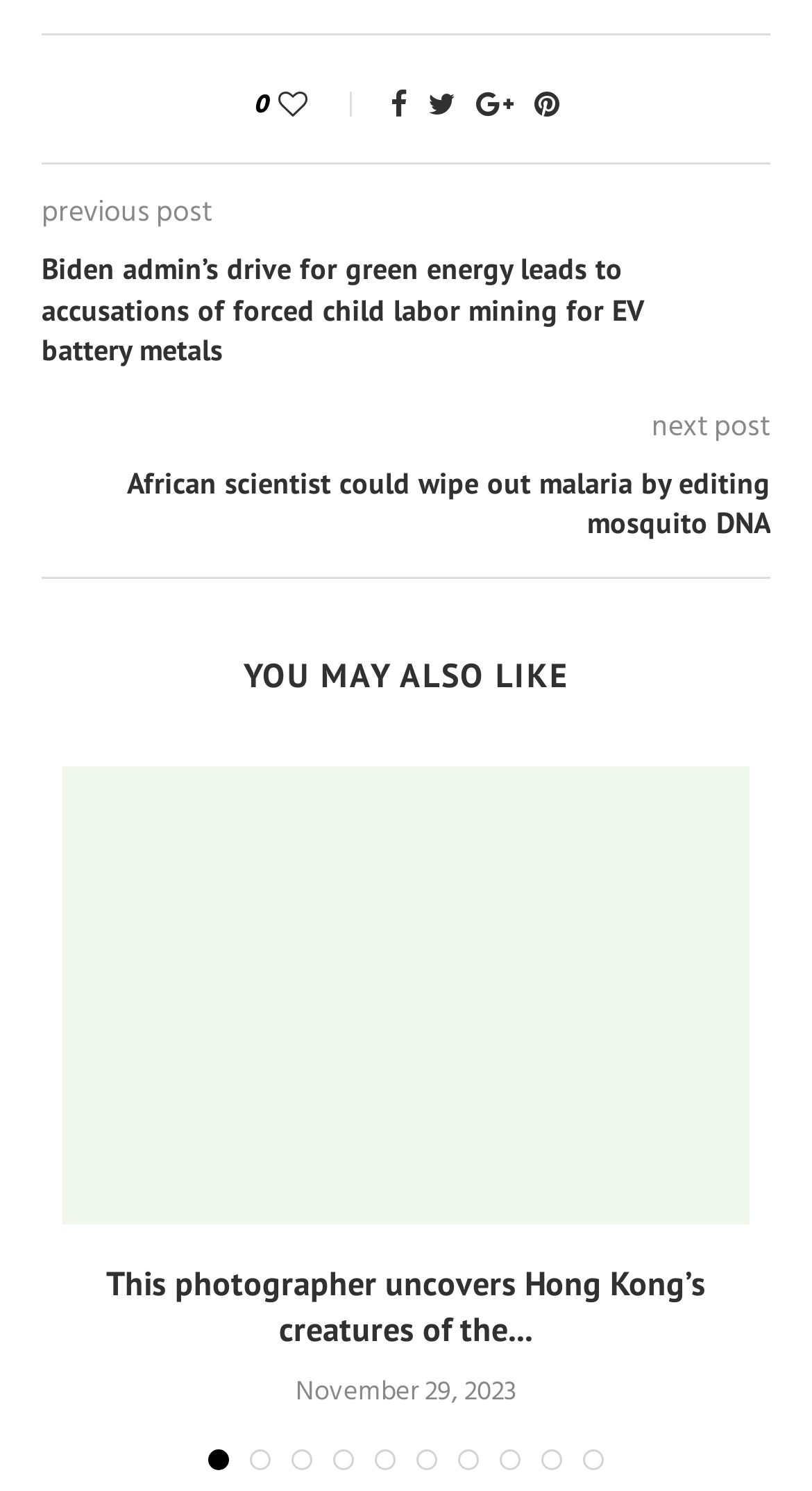Use a single word or phrase to answer this question: 
What is the previous post about?

previous post